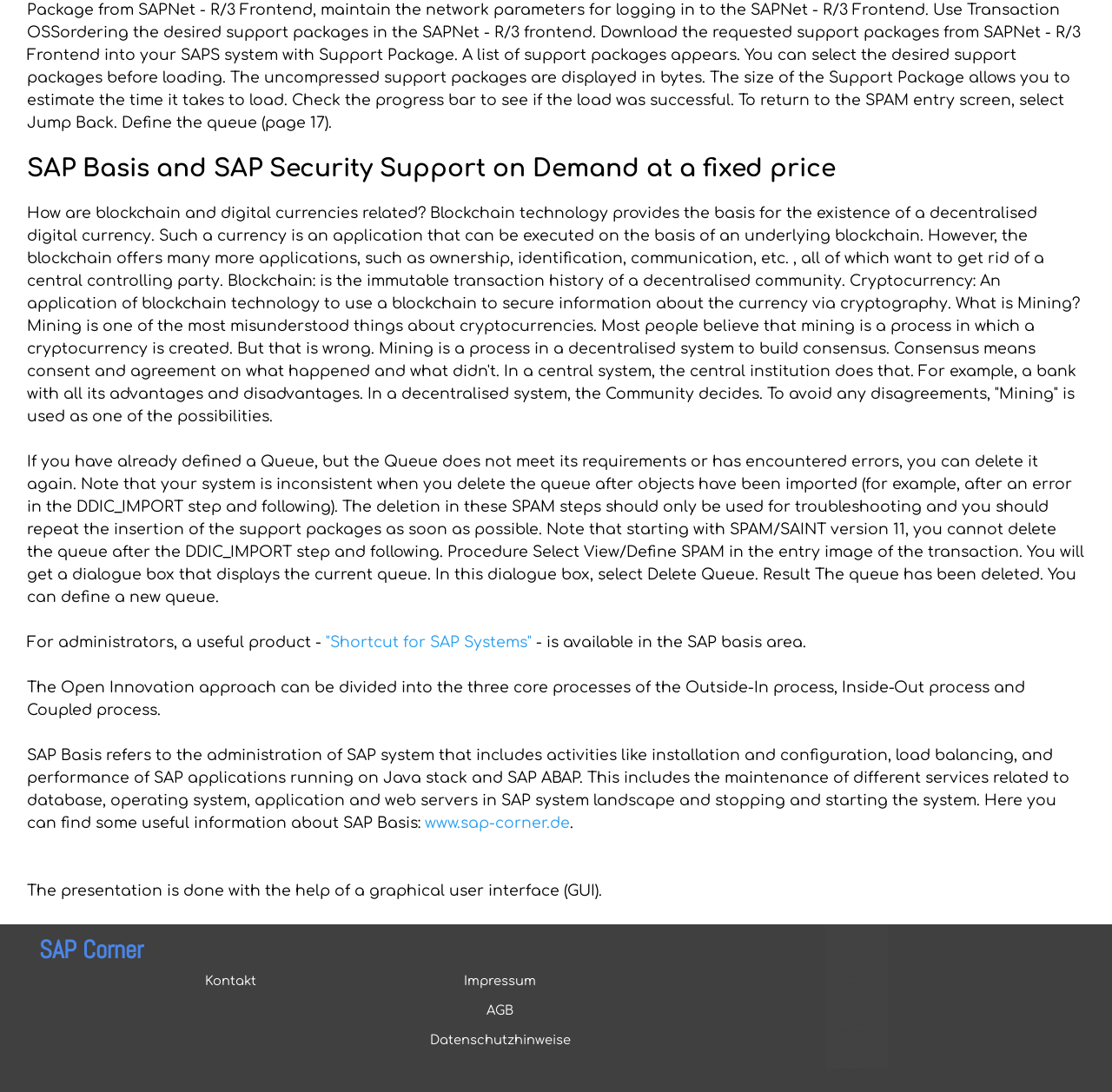Provide the bounding box coordinates of the HTML element described by the text: "name="sb1" placeholder="Suche" title="Suchbegriff hier eingeben"". The coordinates should be in the format [left, top, right, bottom] with values between 0 and 1.

None